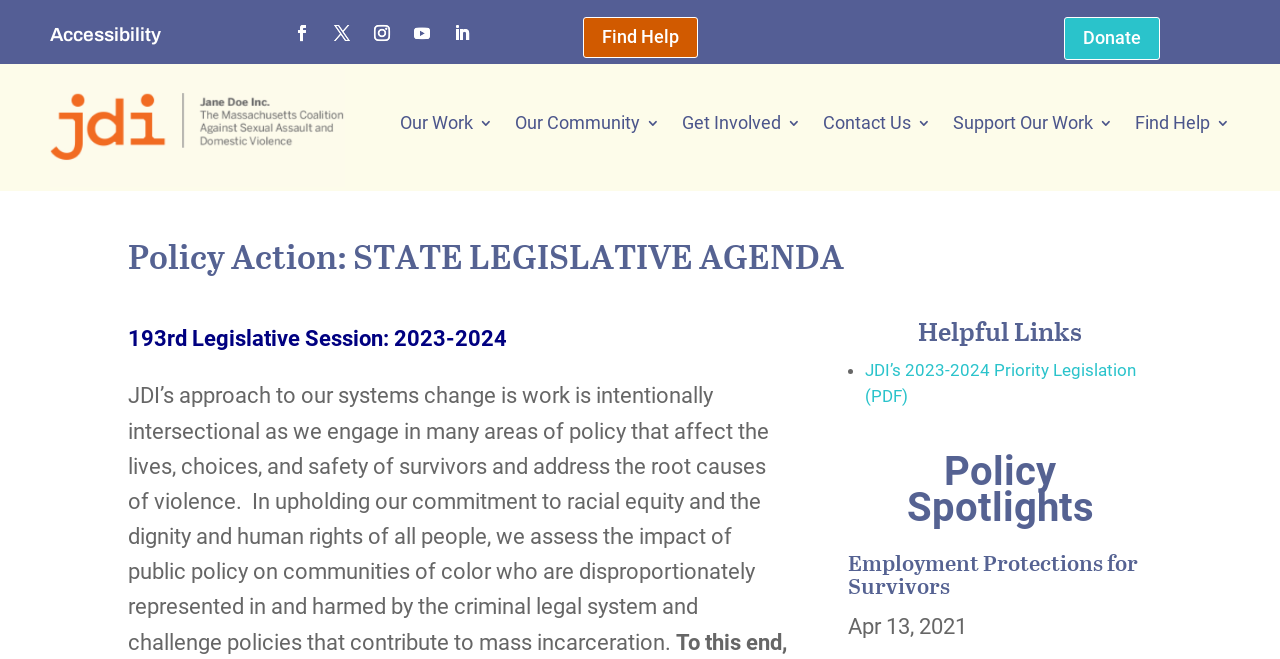Can you provide the bounding box coordinates for the element that should be clicked to implement the instruction: "Search for something"?

None